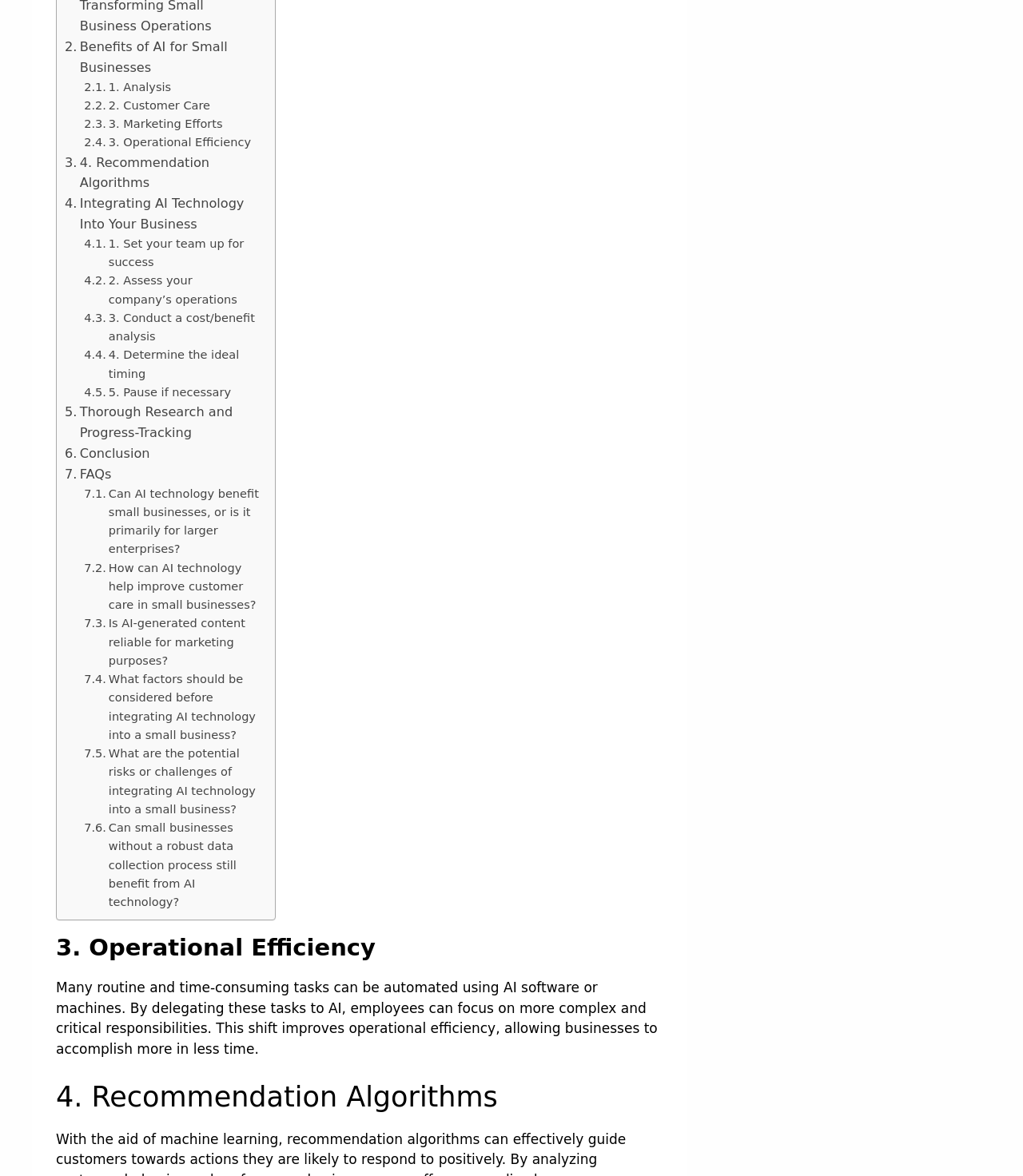Can small businesses without robust data collection benefit from AI?
Refer to the image and offer an in-depth and detailed answer to the question.

The webpage raises the question of whether small businesses without a robust data collection process can still benefit from AI technology, but it does not provide a clear answer. It only lists it as one of the FAQs.